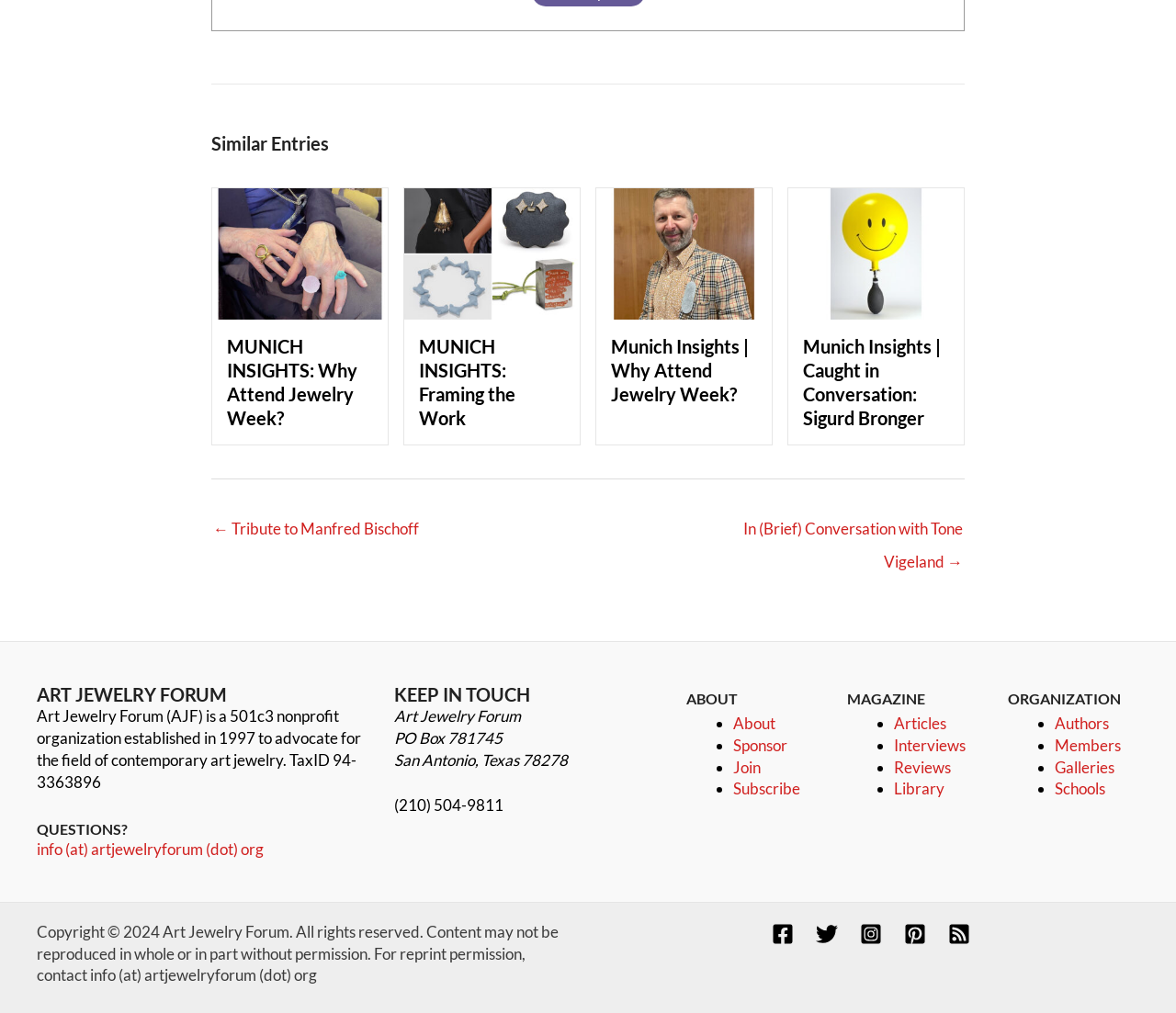Please predict the bounding box coordinates of the element's region where a click is necessary to complete the following instruction: "Click on 'Liesbeth den Besten's hand with several rings'". The coordinates should be represented by four float numbers between 0 and 1, i.e., [left, top, right, bottom].

[0.18, 0.239, 0.33, 0.258]